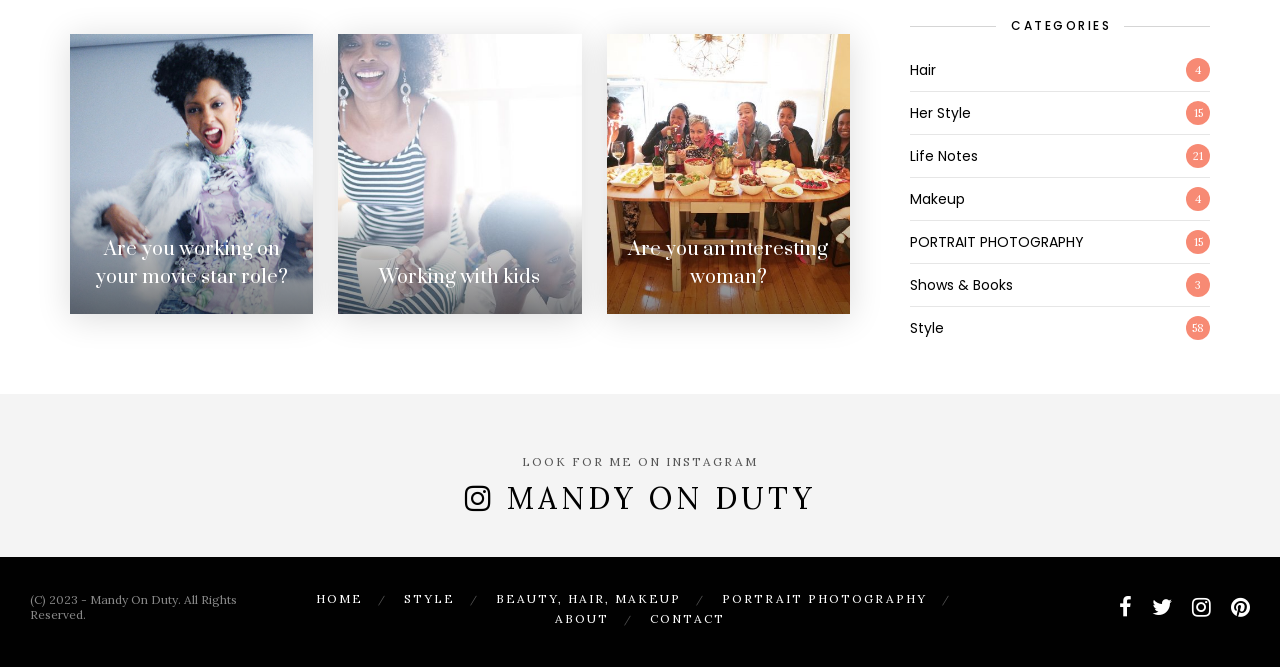Based on the image, provide a detailed and complete answer to the question: 
What is the topic of the first article on the webpage?

The first article on the webpage has a heading element with the text 'Are you working on your movie star role?' which indicates the topic of the article.